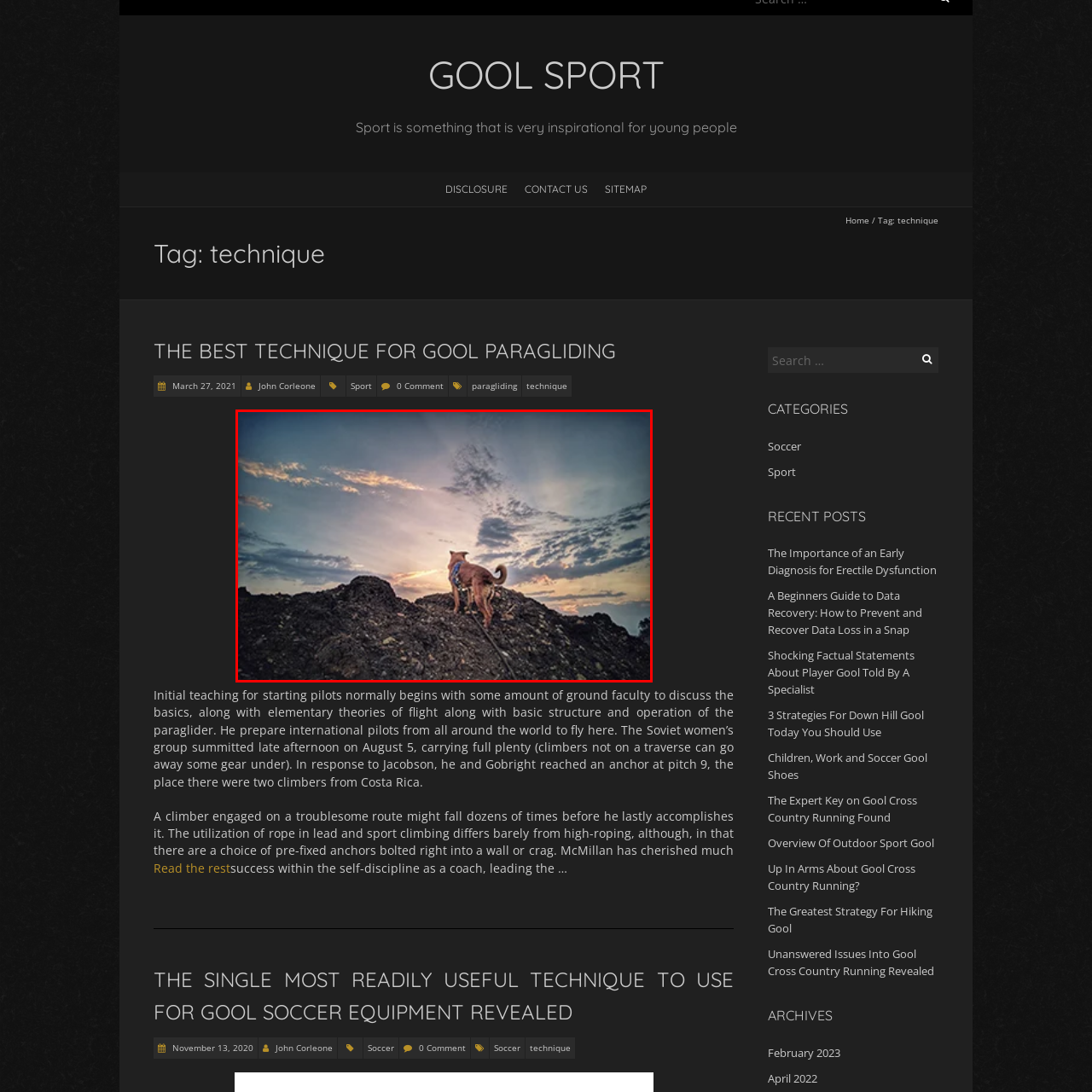Provide a comprehensive description of the image highlighted by the red bounding box.

A dog stands atop a rugged mound of volcanic rock, gazing toward a stunning sunset that paints the sky in vibrant hues of orange, pink, and purple. The dog's posture, alert and curious, suggests a sense of adventure as it surveys the expansive view before it. The soft sunlight filters through the clouds, casting a warm glow over the landscape, accentuating the textures of the rough terrain. This serene moment captures the spirit of outdoor exploration and the bond between nature and our faithful companions.